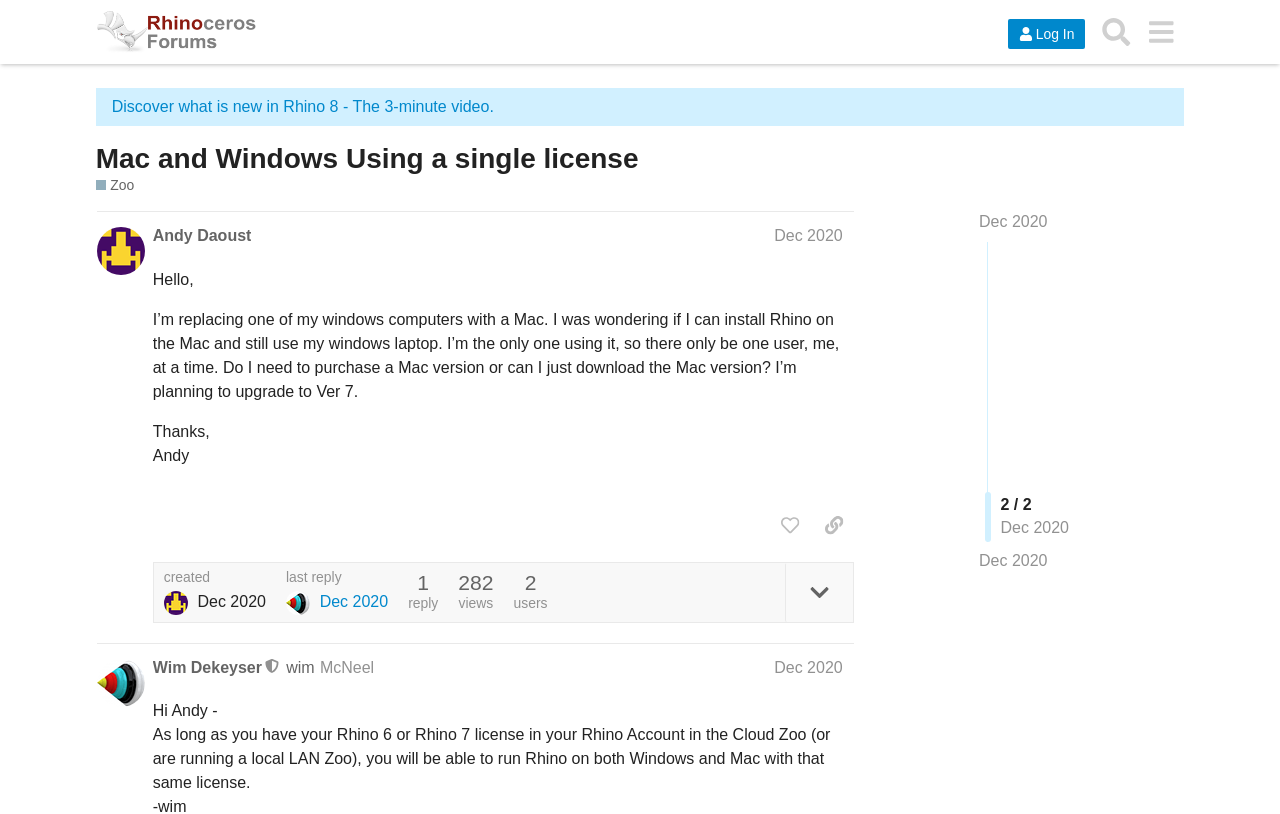Carefully examine the image and provide an in-depth answer to the question: How many views does this thread have?

I found the answer by looking at the text element that says '282 views'.